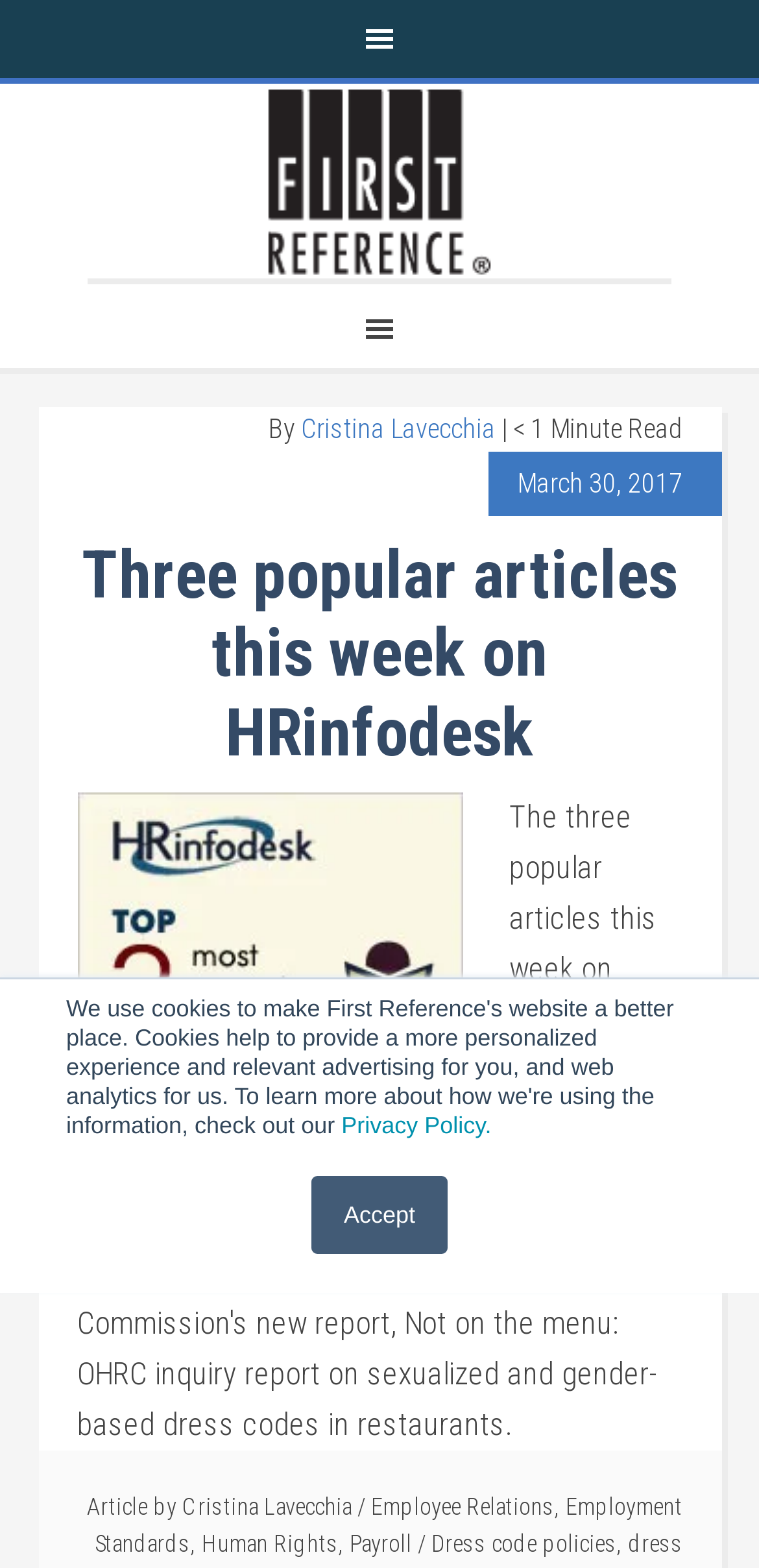Write an extensive caption that covers every aspect of the webpage.

This webpage is an archive of articles related to gender-specific dress codes. At the top, there is a navigation menu labeled "Main" that spans the entire width of the page. Below the navigation menu, there is a prominent link to "FIRST REFERENCE TALKS" with a header that includes the author's name, "Cristina Lavecchia", and a timestamp indicating the article was published on March 30, 2017.

To the right of the header, there is a section with three popular articles of the week on HRinfodesk, with a heading and a link to the article. Below this section, there is a list of article categories, including "Employee Relations", "Employment Standards", "Human Rights", "Payroll", and "Dress code policies", each with a link to related articles.

At the bottom of the page, there is a link to the "Privacy Policy" and an "Accept" button, likely related to cookie consent.